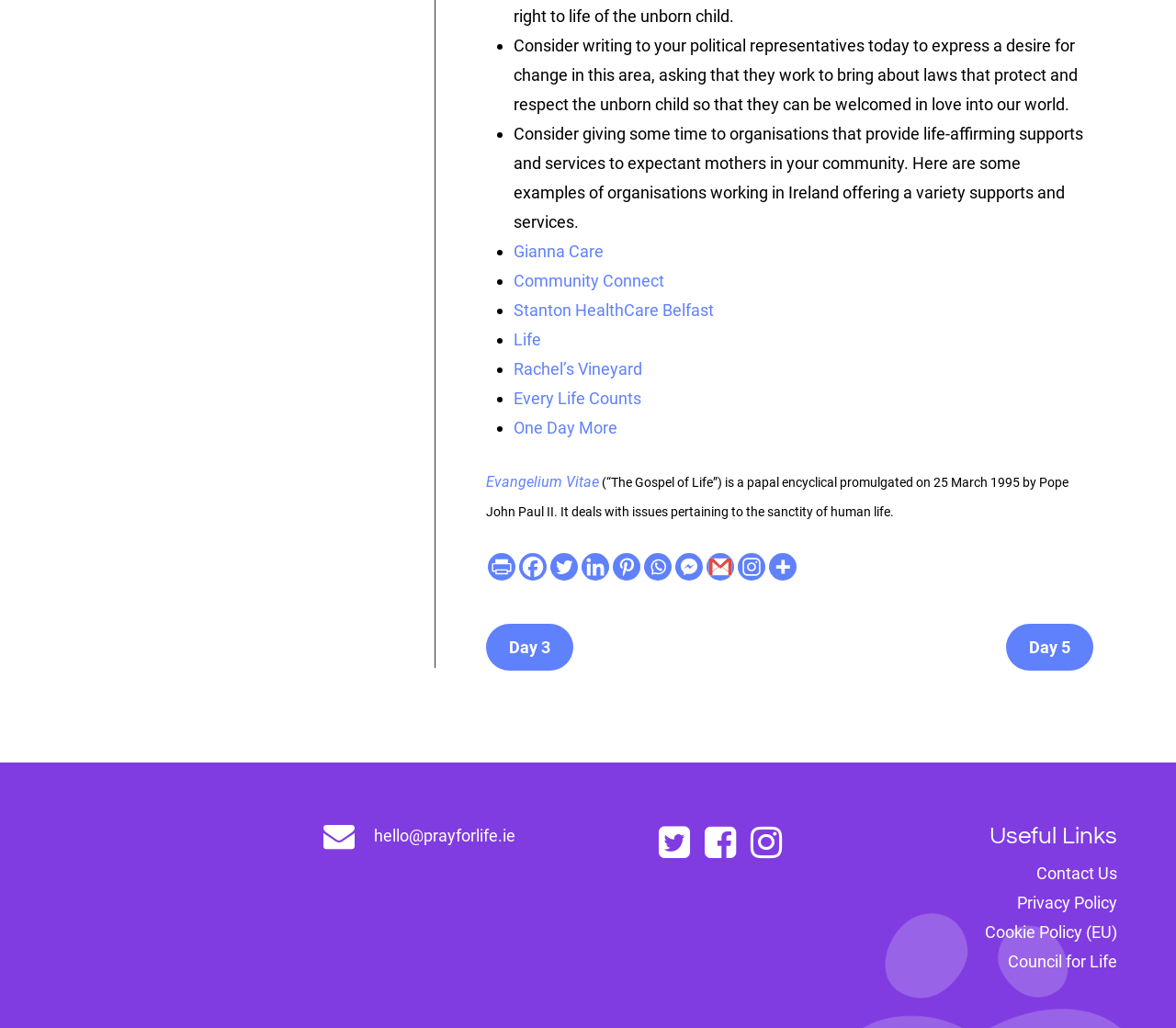Please determine the bounding box coordinates of the element to click on in order to accomplish the following task: "Click on the link to Contact Us". Ensure the coordinates are four float numbers ranging from 0 to 1, i.e., [left, top, right, bottom].

[0.881, 0.84, 0.95, 0.859]